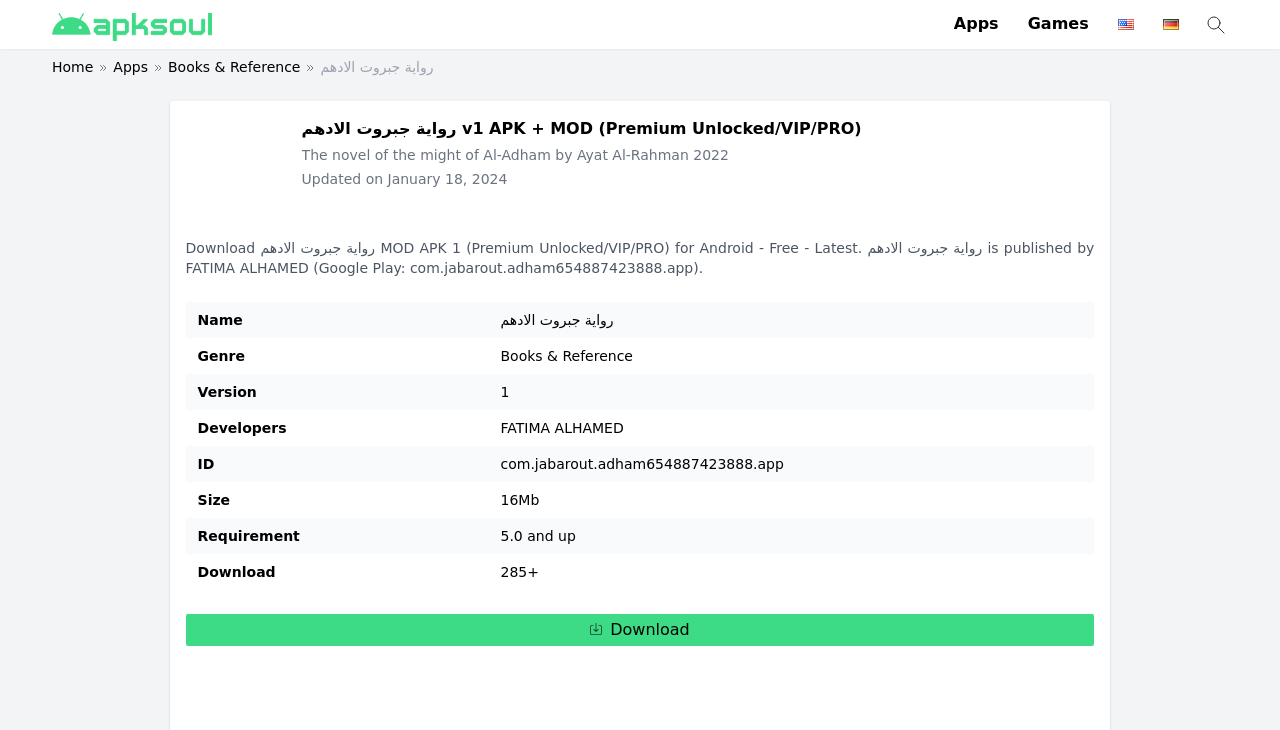What is the genre of the app?
Based on the visual details in the image, please answer the question thoroughly.

The genre of the app can be found in the table section, where it is listed as 'Genre' with the value 'Books & Reference'.